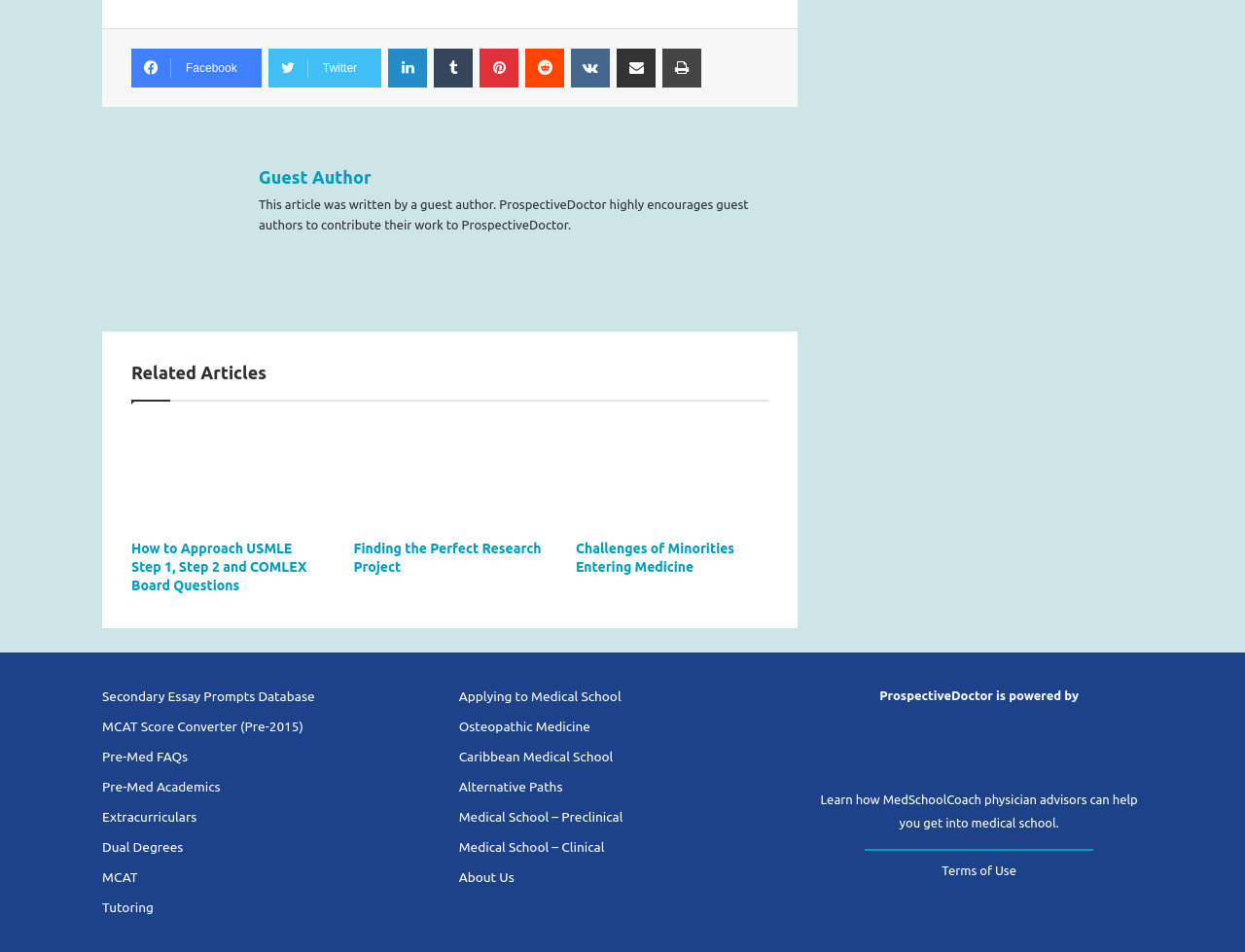Pinpoint the bounding box coordinates of the clickable area necessary to execute the following instruction: "Read How to Approach USMLE Step 1, Step 2 and COMLEX Board Questions". The coordinates should be given as four float numbers between 0 and 1, namely [left, top, right, bottom].

[0.105, 0.568, 0.246, 0.623]